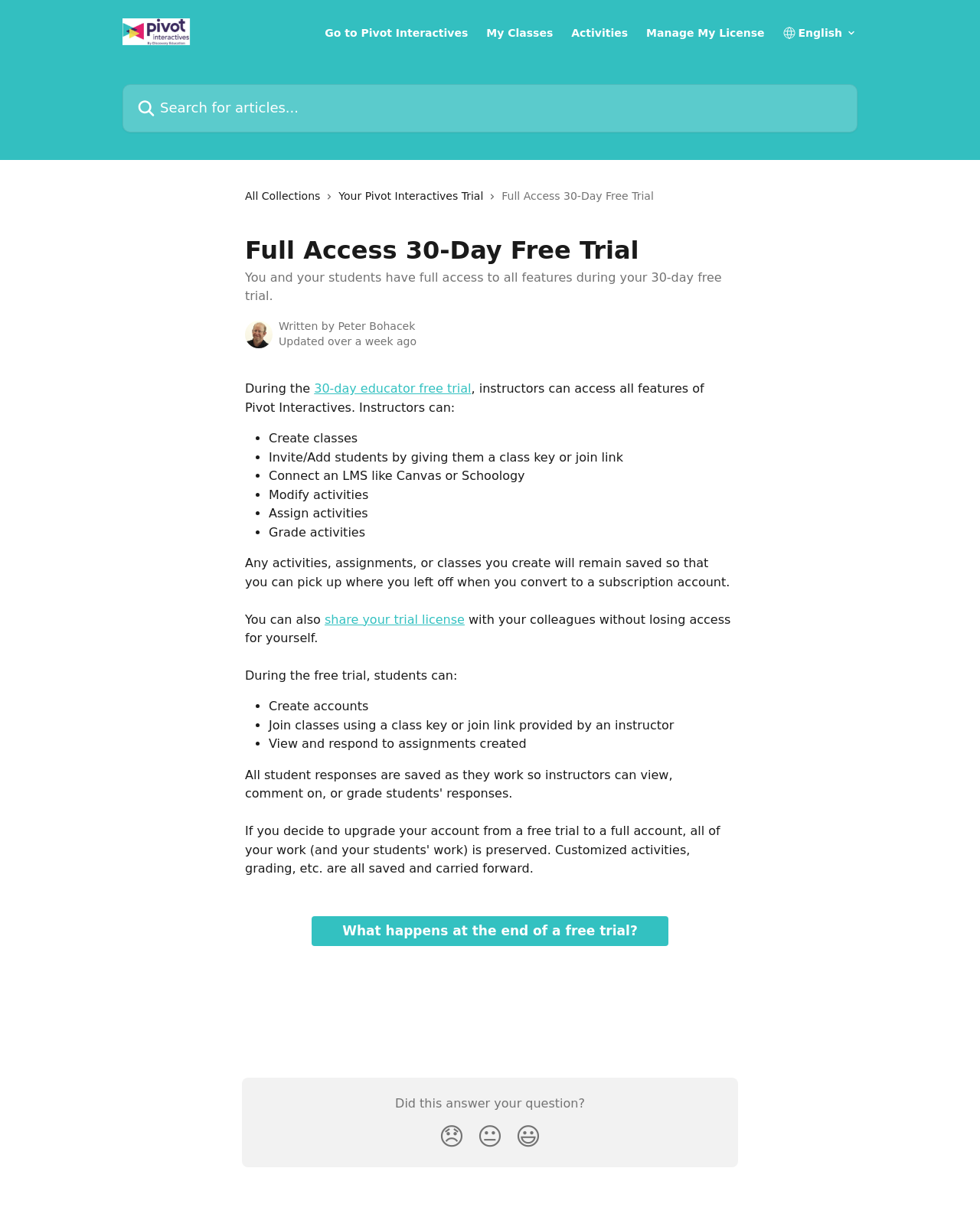Please specify the bounding box coordinates of the clickable region necessary for completing the following instruction: "Read about Ultra High Pressure Forming". The coordinates must consist of four float numbers between 0 and 1, i.e., [left, top, right, bottom].

None